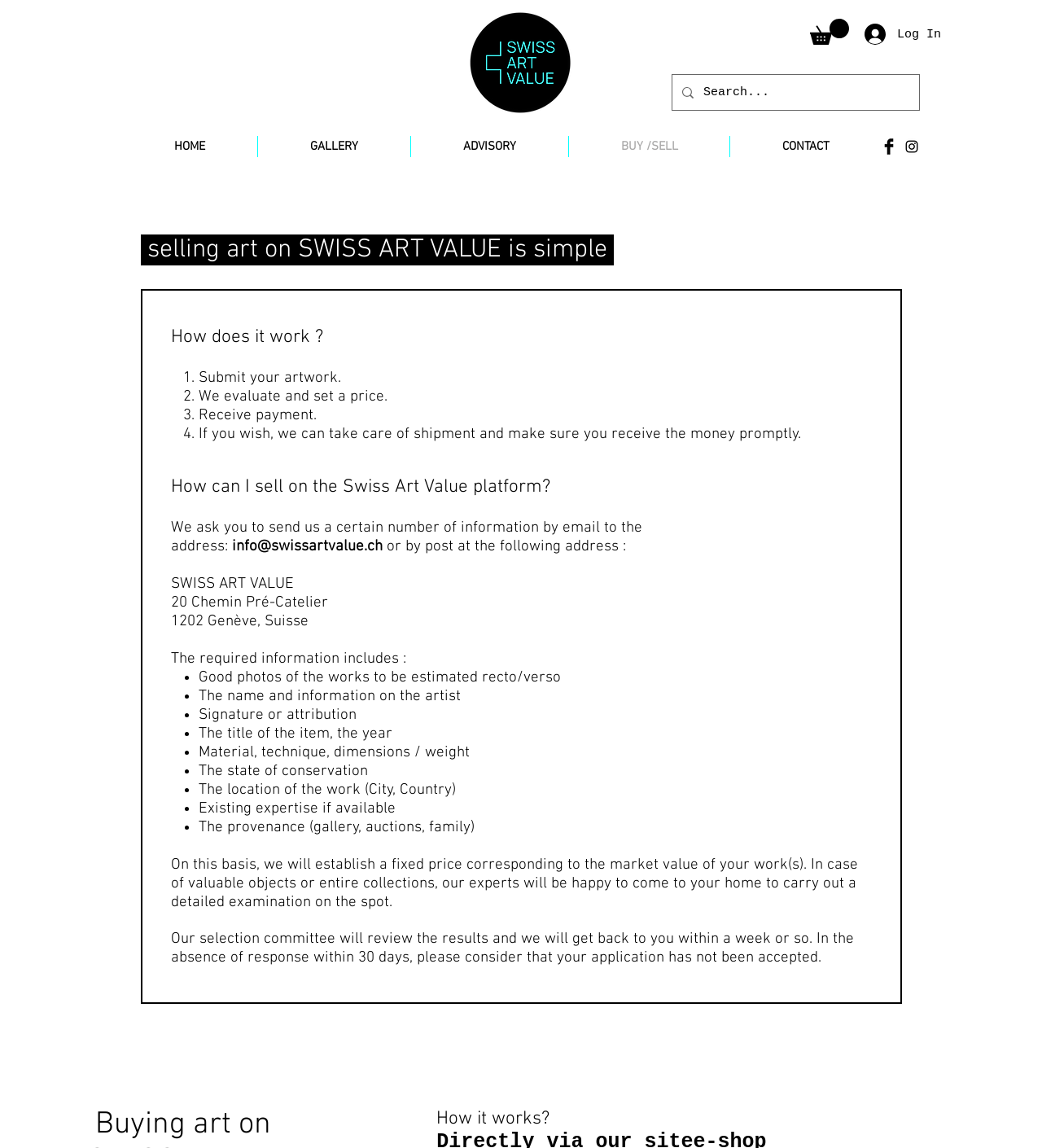What is the role of the selection committee?
Answer the question with a thorough and detailed explanation.

The selection committee is responsible for reviewing the submissions, evaluating the artwork, and responding to the users with a decision on whether their artwork is accepted or not.